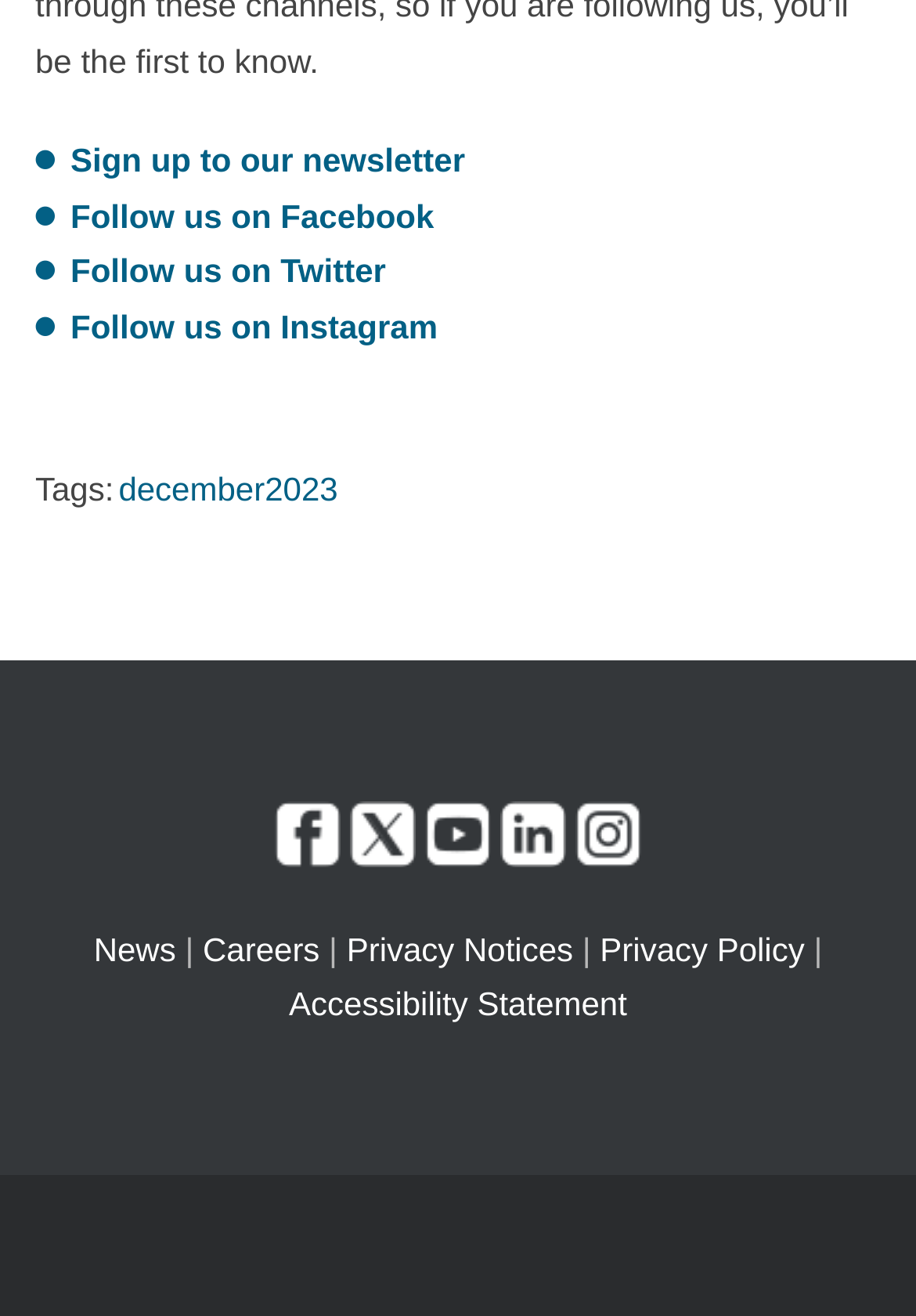Determine the bounding box coordinates for the area you should click to complete the following instruction: "Read Accessibility Statement".

[0.315, 0.749, 0.685, 0.778]